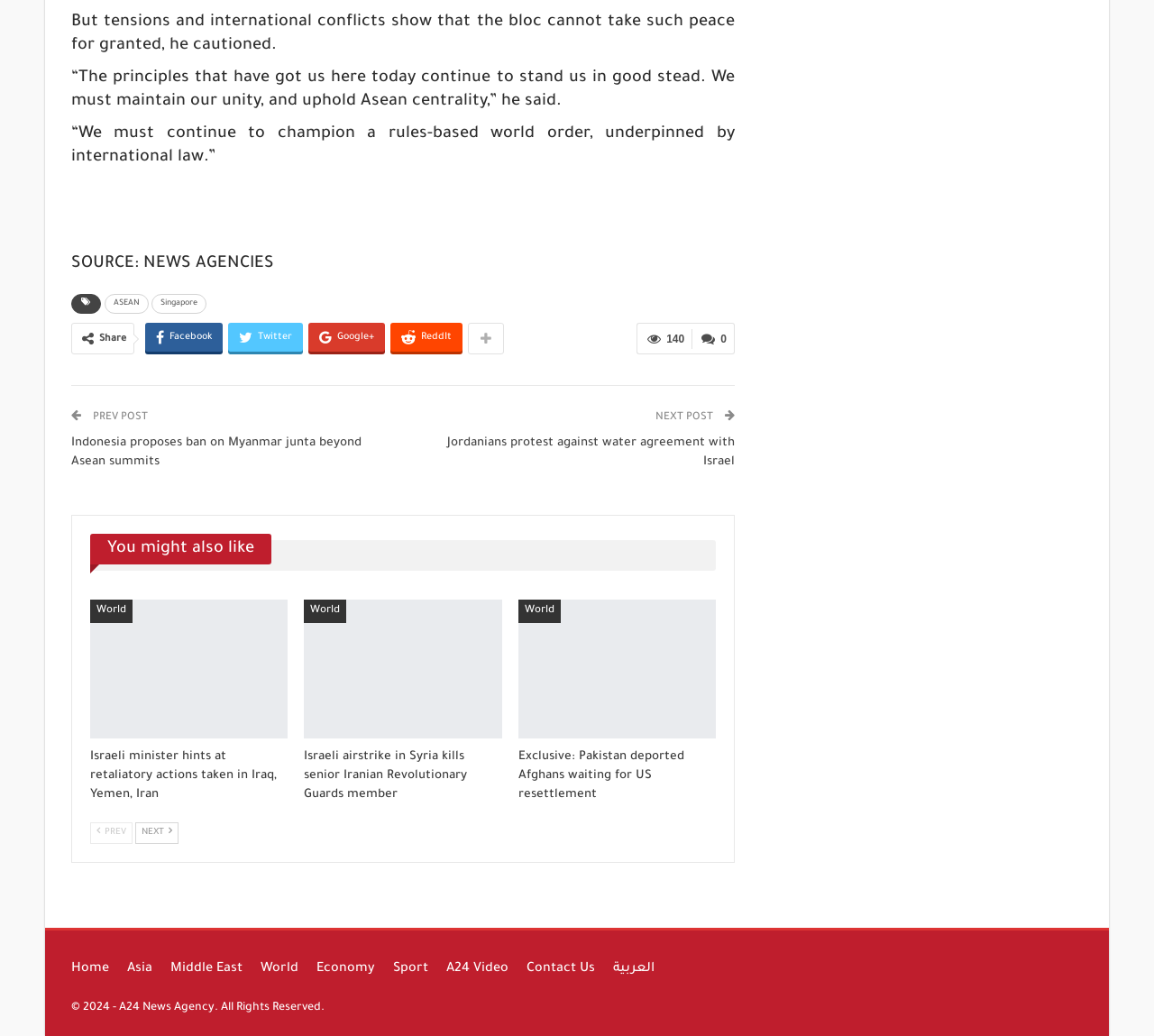Please identify the bounding box coordinates of the element that needs to be clicked to execute the following command: "Read previous post". Provide the bounding box using four float numbers between 0 and 1, formatted as [left, top, right, bottom].

[0.078, 0.398, 0.128, 0.409]